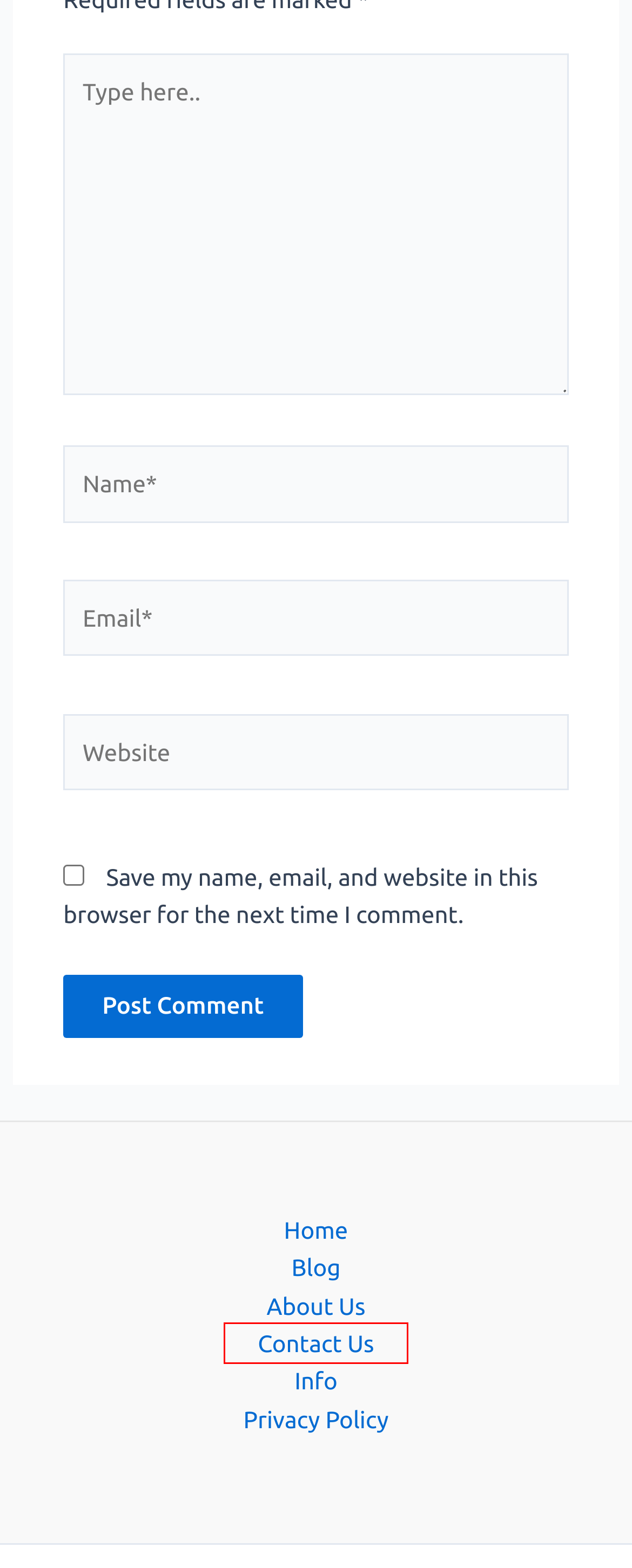Given a webpage screenshot with a red bounding box around a UI element, choose the webpage description that best matches the new webpage after clicking the element within the bounding box. Here are the candidates:
A. Contact Us - wowmewellness.com
B. Blog - wowmewellness.com
C. Home - wowmewellness.com
D. Swimming for weight loss
E. Info - wowmewellness.com
F. wowmewellness.com, Author at wowmewellness.com
G. Whole Foods as Your Weight Loss Ally
H. Privacy Policy - wowmewellness.com

A